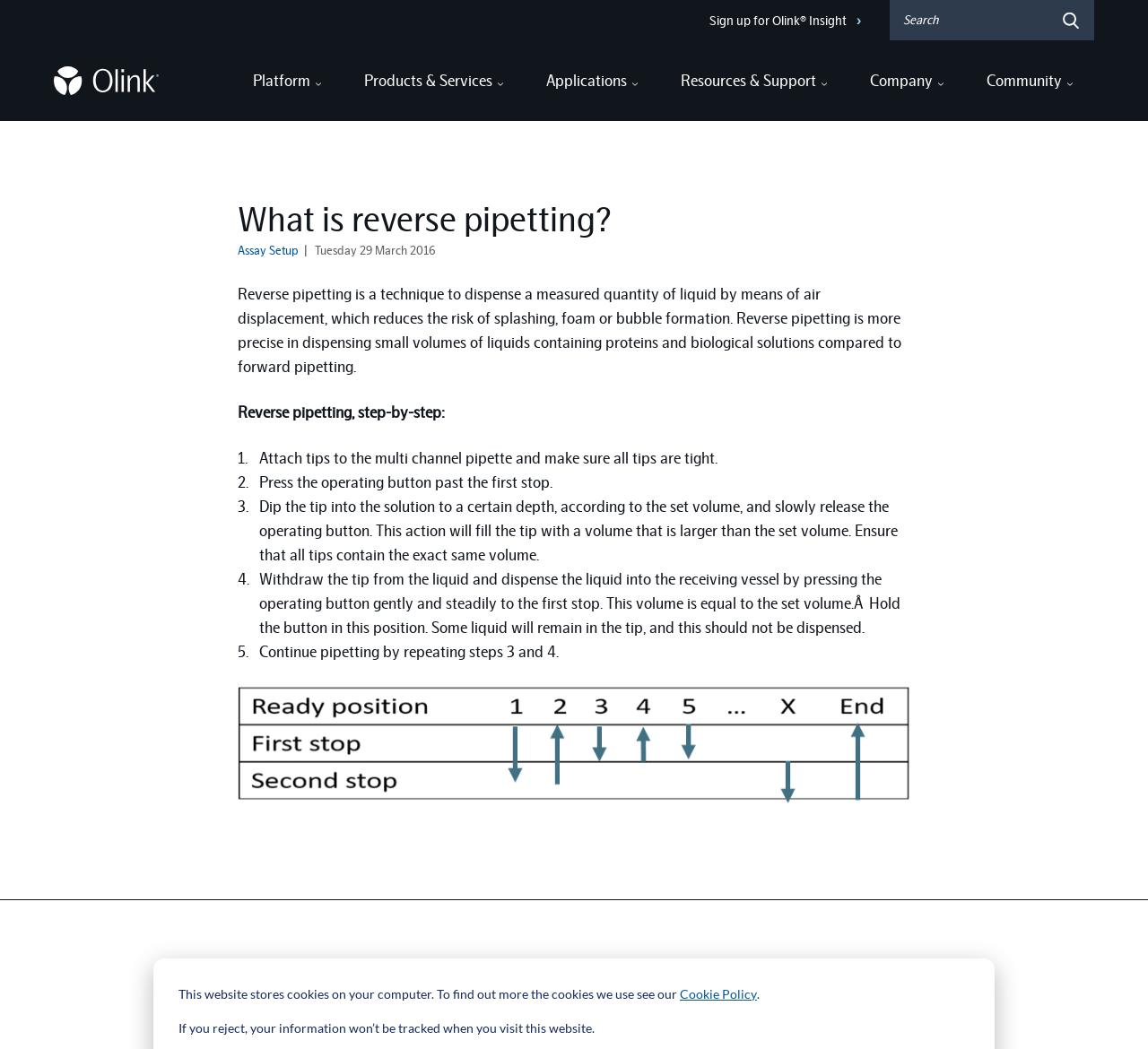What is the purpose of reverse pipetting?
Respond to the question with a single word or phrase according to the image.

Reduce risk of splashing